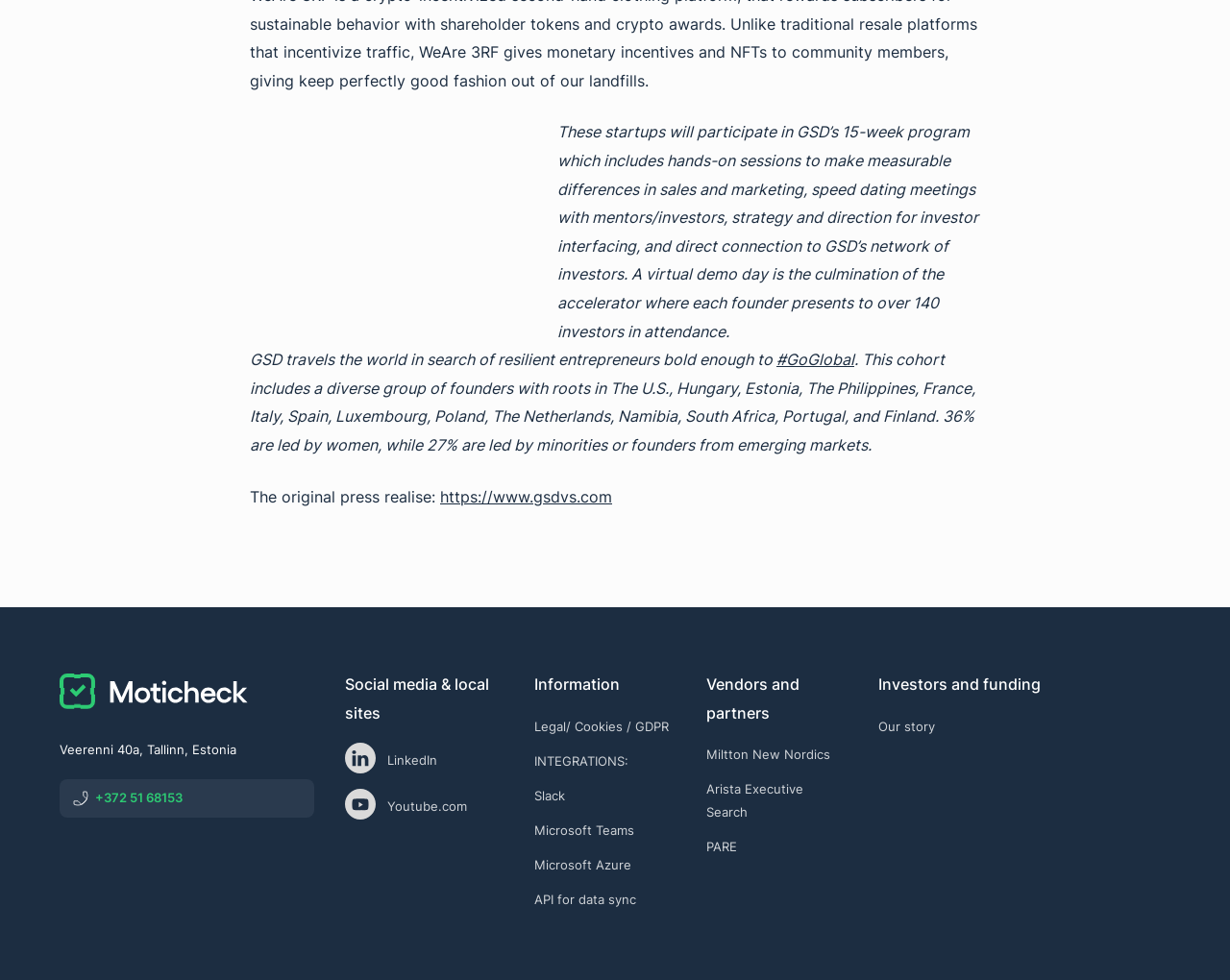Provide the bounding box coordinates for the UI element that is described by this text: "API for data sync". The coordinates should be in the form of four float numbers between 0 and 1: [left, top, right, bottom].

[0.435, 0.906, 0.549, 0.929]